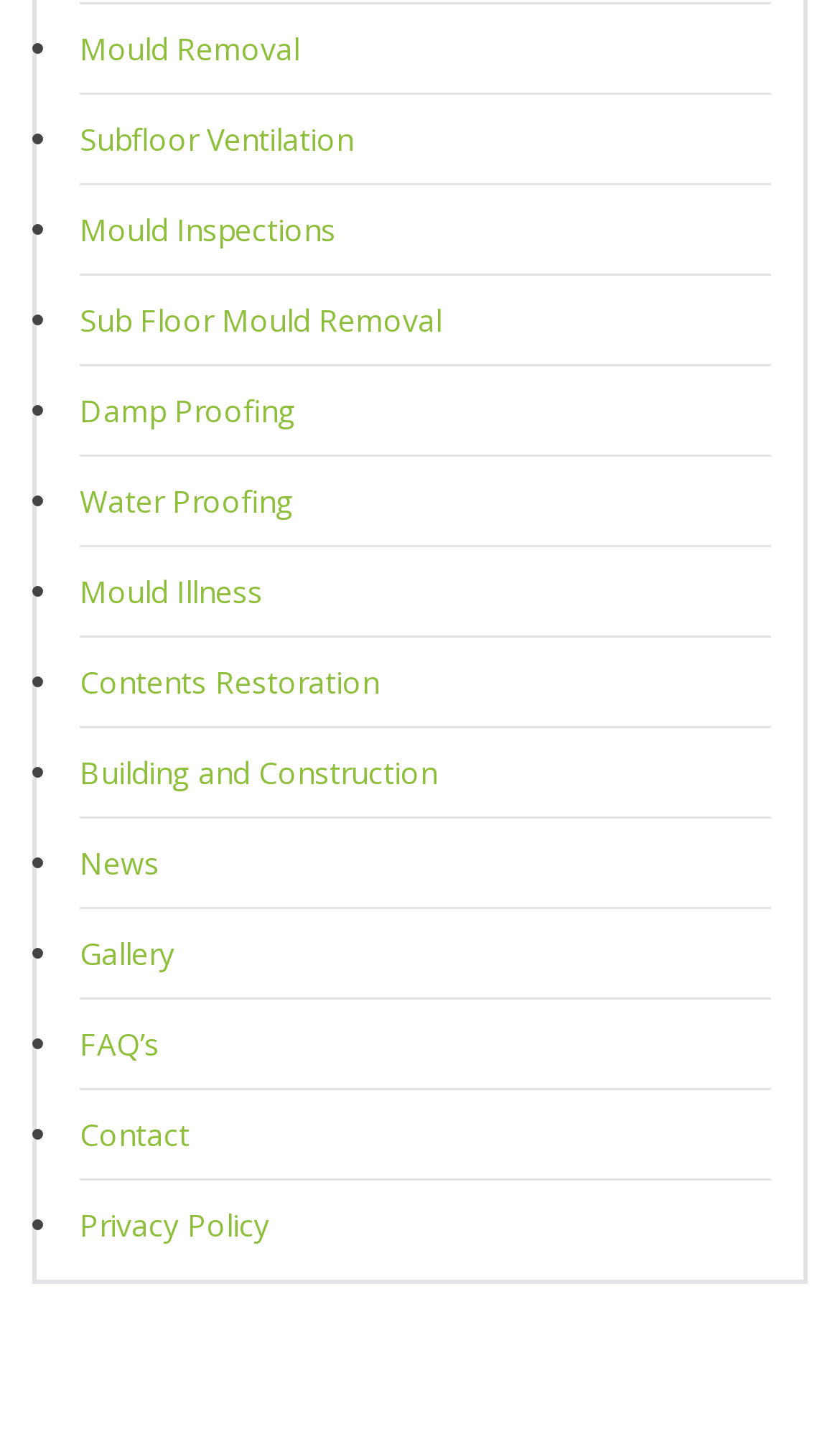Answer briefly with one word or phrase:
What is the first service listed?

Mould Removal